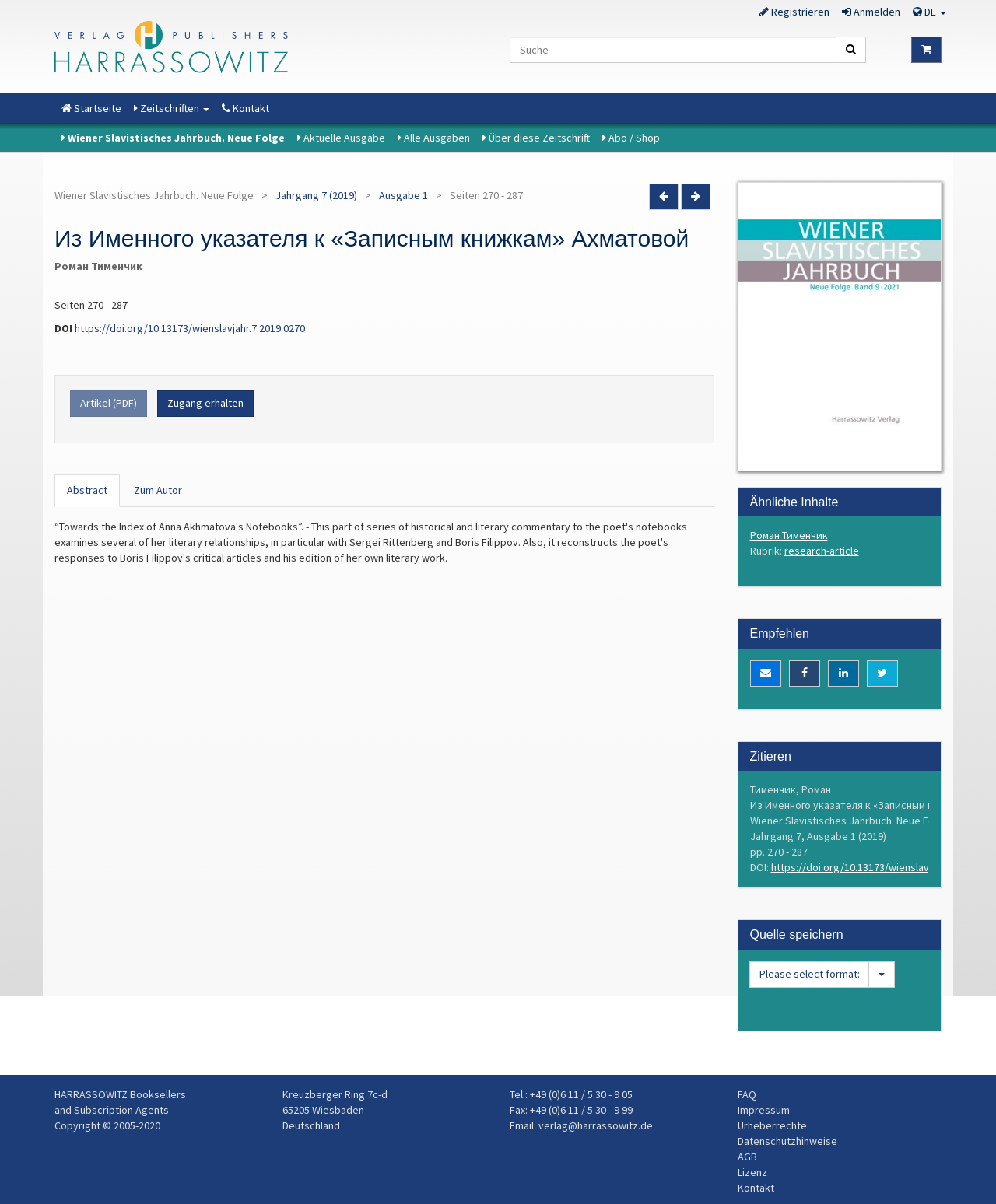Identify the bounding box for the described UI element: "HARRASSOWITZ Booksellers and Subscription Agents".

[0.055, 0.903, 0.187, 0.927]